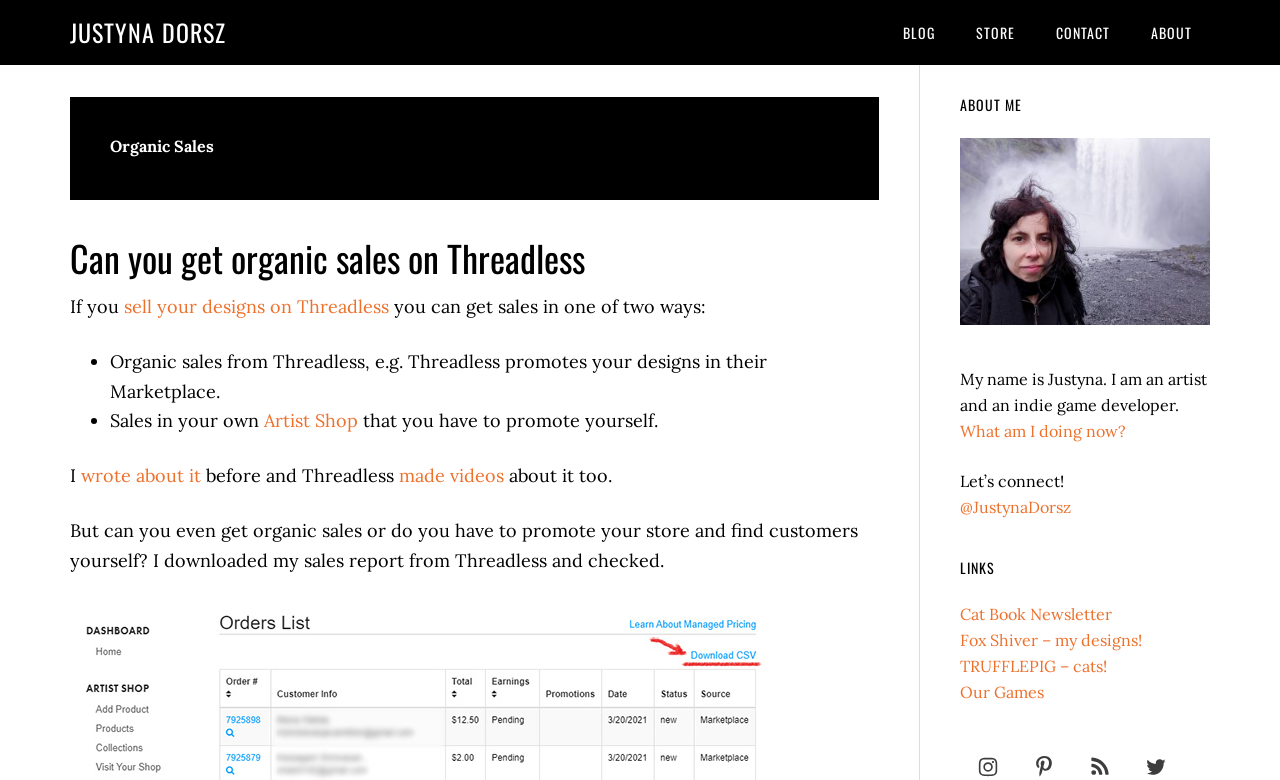Determine the bounding box coordinates of the UI element that matches the following description: "sell your designs on Threadless". The coordinates should be four float numbers between 0 and 1 in the format [left, top, right, bottom].

[0.097, 0.378, 0.304, 0.408]